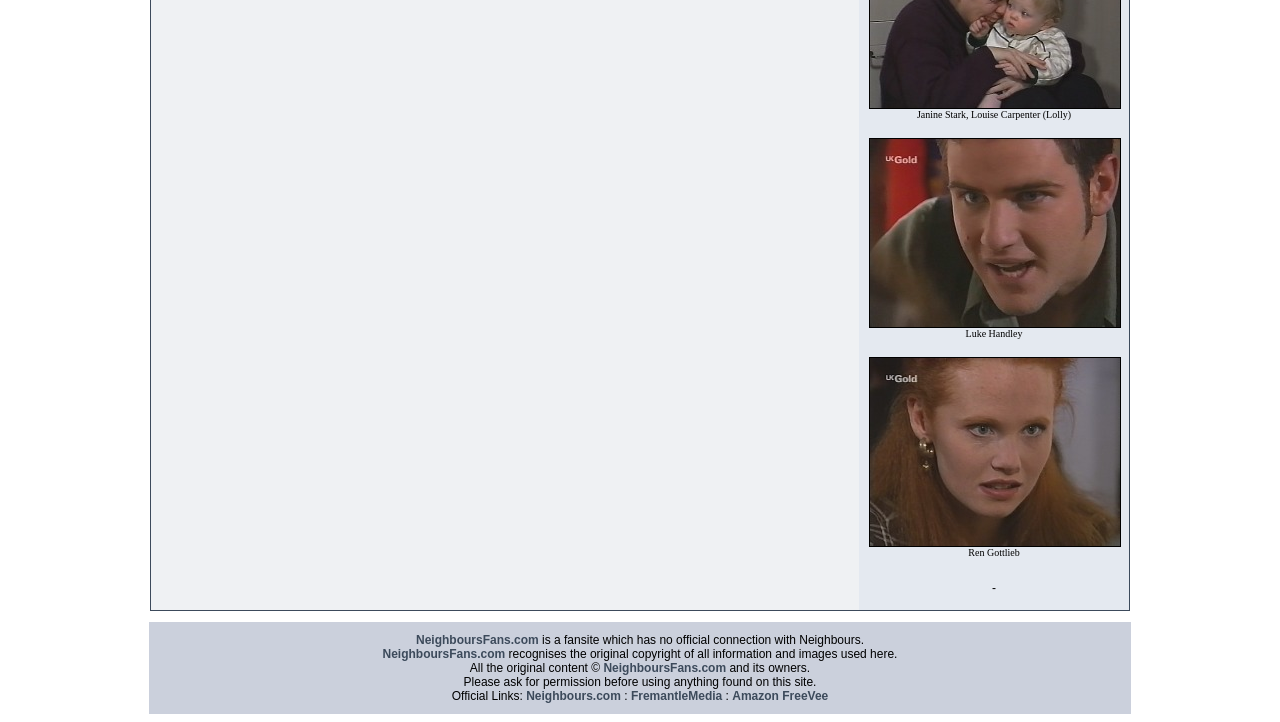Look at the image and answer the question in detail:
What is the purpose of the fansite?

The purpose of the fansite can be inferred from the text 'NeighboursFans.com is a fansite which has no official connection with Neighbours.' which is located in the LayoutTableCell element with bounding box coordinates [0.116, 0.862, 0.884, 0.989]. This text suggests that the fansite is not officially affiliated with Neighbours, but rather a fan-created site.